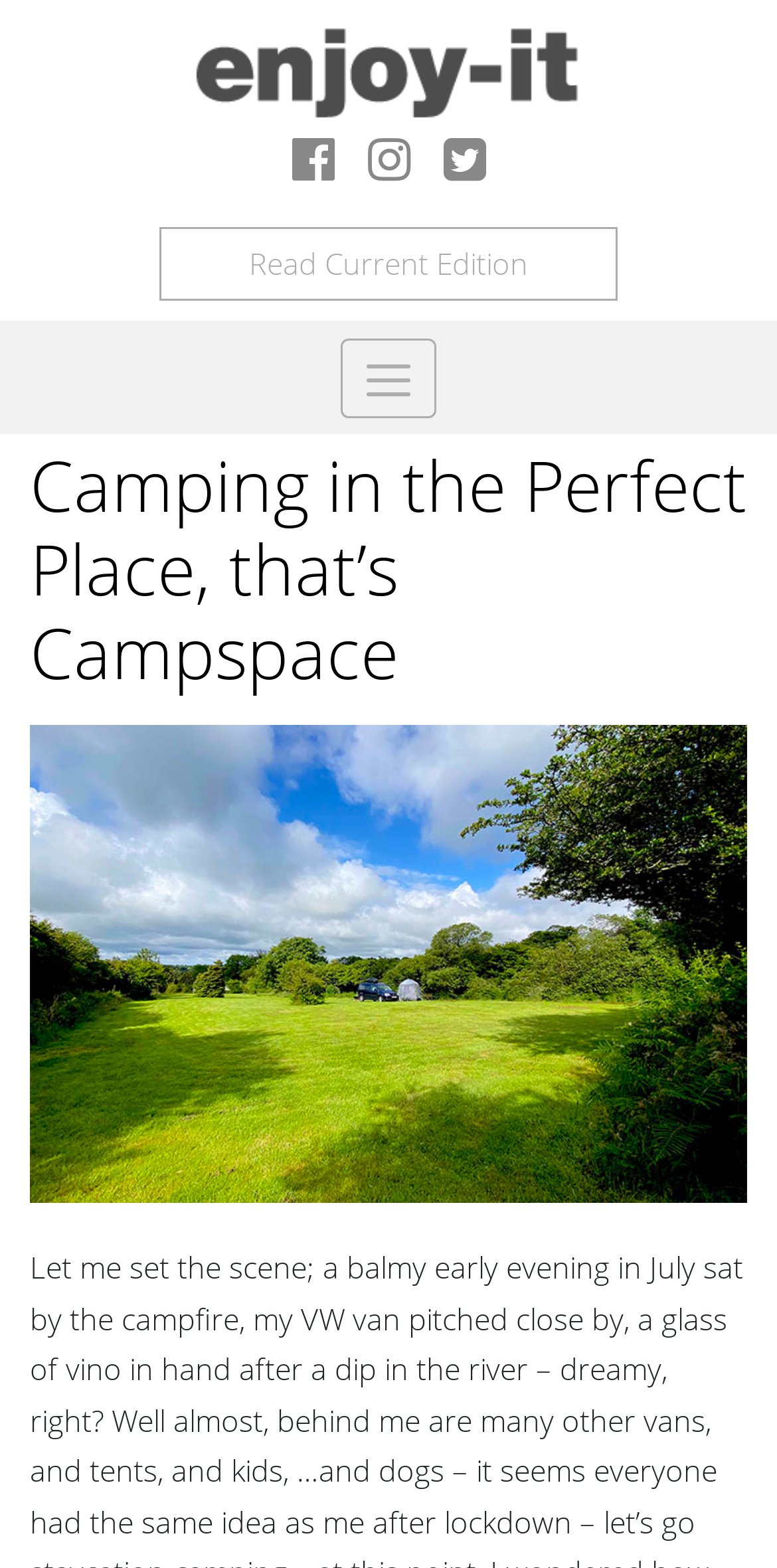What is the purpose of the image at the top of the page?
Carefully analyze the image and provide a detailed answer to the question.

The image at the top of the page is likely used for decorative purposes, such as adding visual appeal or breaking up the text. This is inferred from the lack of any descriptive text or alternative text for the image, suggesting that it is not providing any critical information.